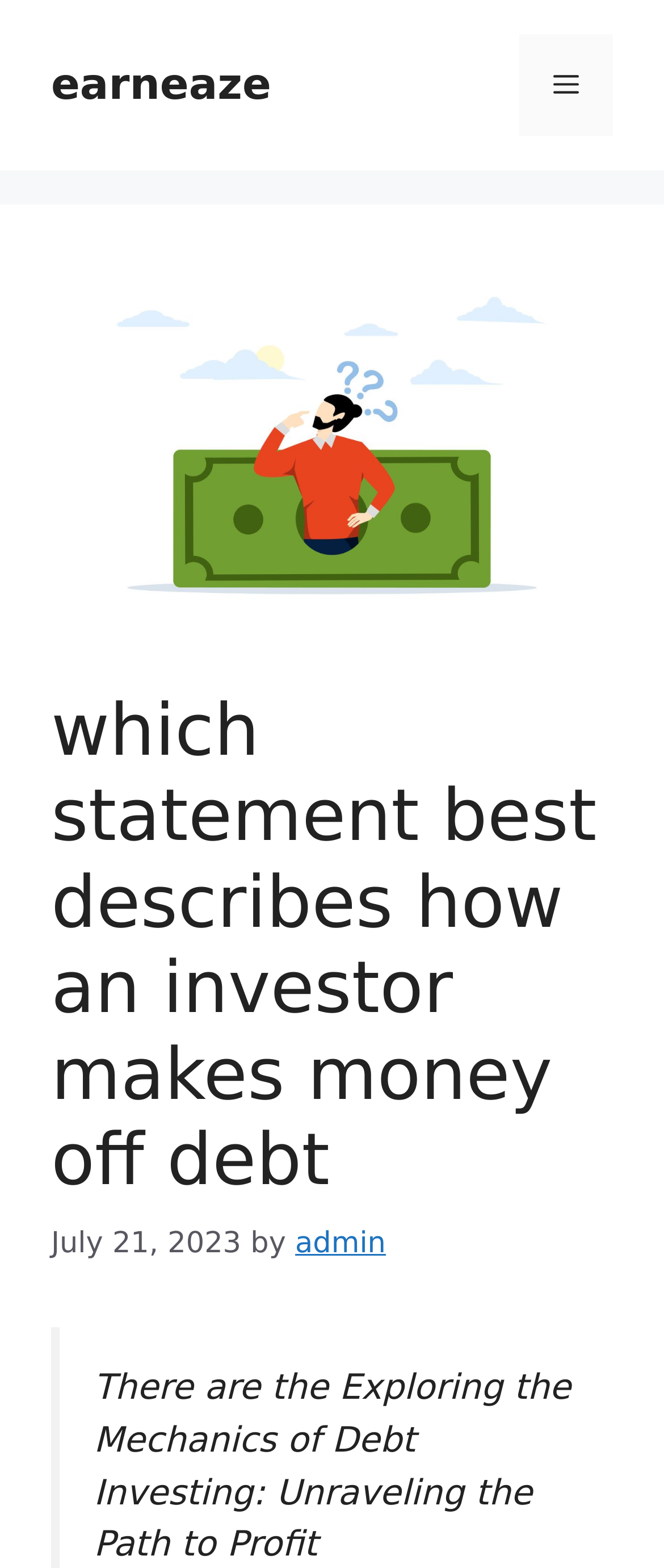Who is the author of the article?
Using the image as a reference, answer the question with a short word or phrase.

admin